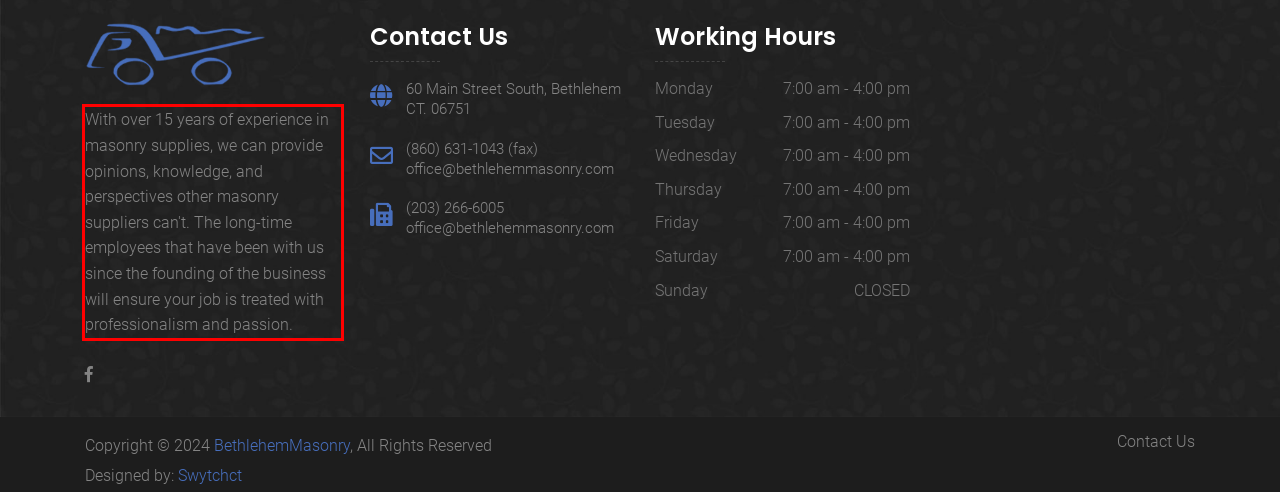Given a screenshot of a webpage with a red bounding box, extract the text content from the UI element inside the red bounding box.

With over 15 years of experience in masonry supplies, we can provide opinions, knowledge, and perspectives other masonry suppliers can't. The long-time employees that have been with us since the founding of the business will ensure your job is treated with professionalism and passion.